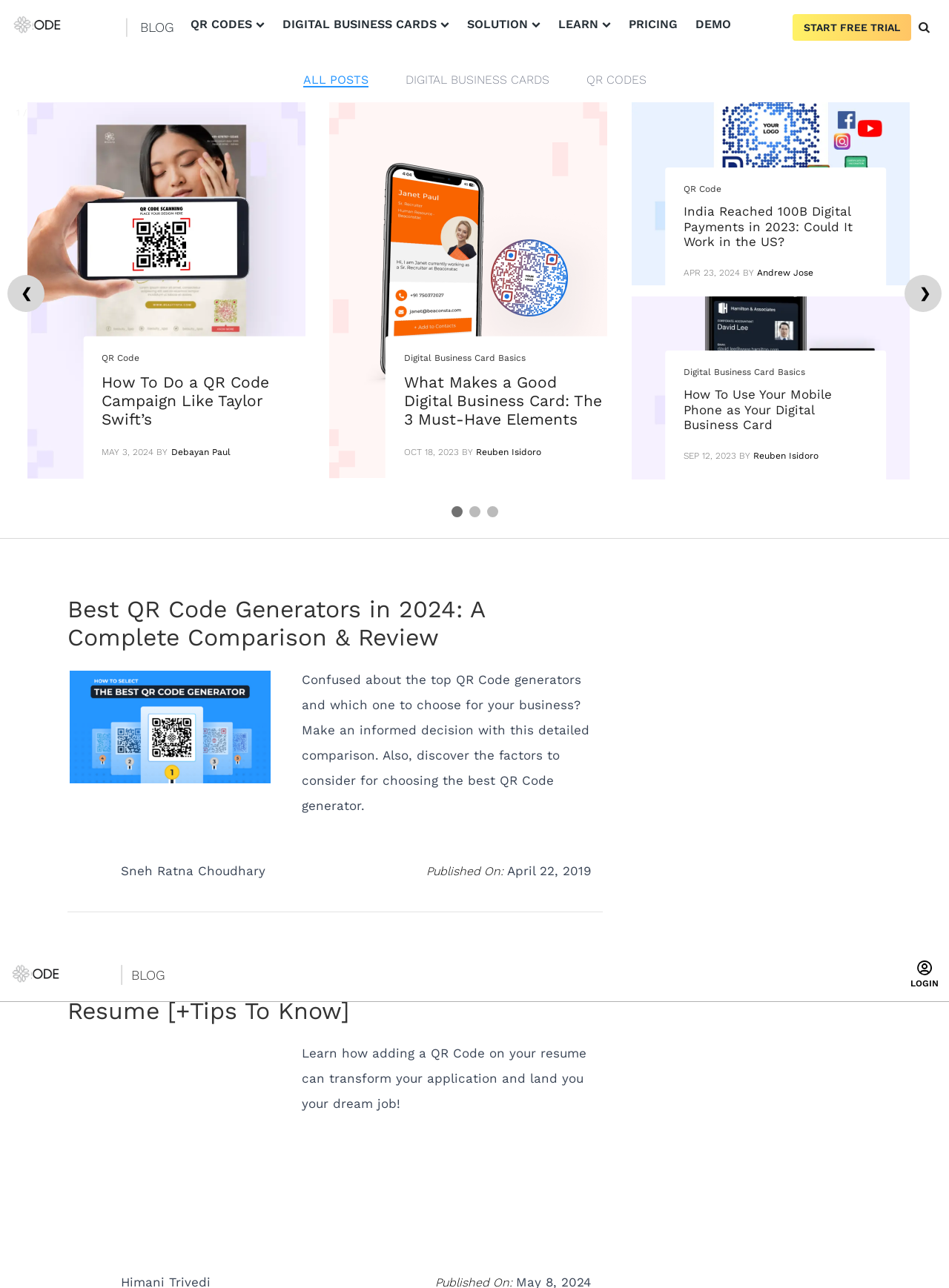Locate the bounding box coordinates of the clickable region necessary to complete the following instruction: "Click on the 'START FREE TRIAL' button". Provide the coordinates in the format of four float numbers between 0 and 1, i.e., [left, top, right, bottom].

[0.442, 0.749, 0.591, 0.772]